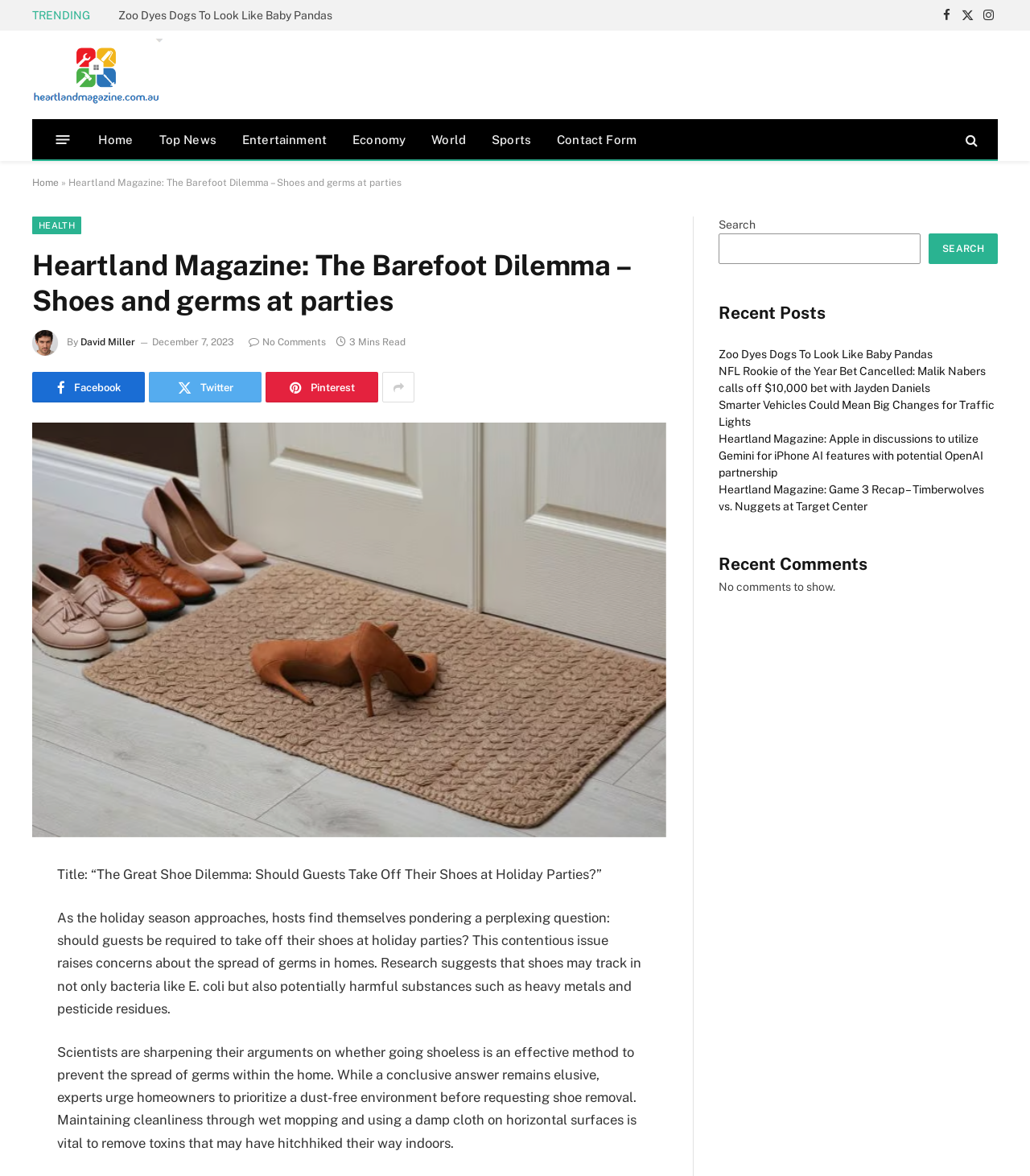Bounding box coordinates should be in the format (top-left x, top-left y, bottom-right x, bottom-right y) and all values should be floating point numbers between 0 and 1. Determine the bounding box coordinate for the UI element described as: parent_node: Home aria-label="Menu"

[0.054, 0.109, 0.068, 0.129]